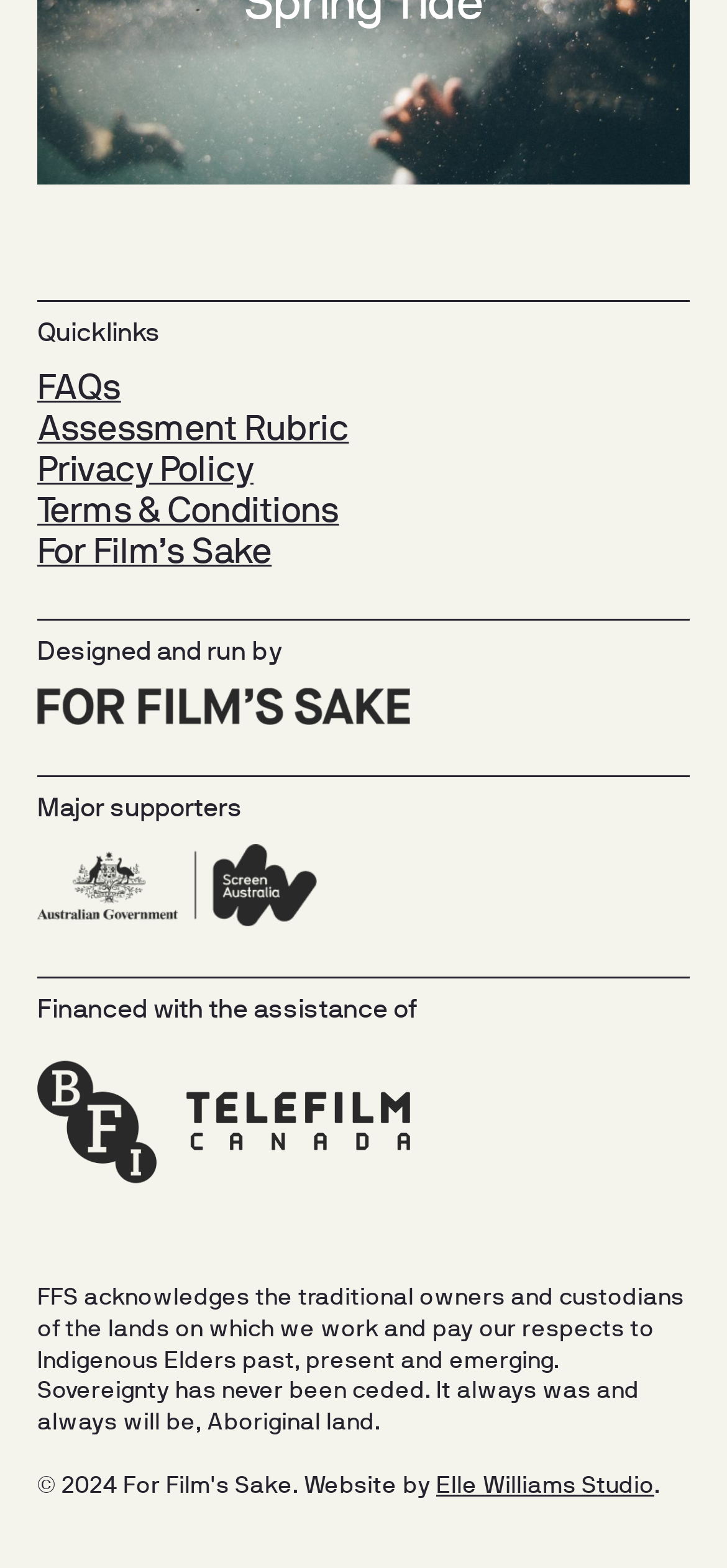What is the last sentence of the static text?
Carefully examine the image and provide a detailed answer to the question.

The last sentence of the static text is 'It always was and always will be, Aboriginal land.' which is part of a longer text that acknowledges the traditional owners and custodians of the lands on which the organization works.